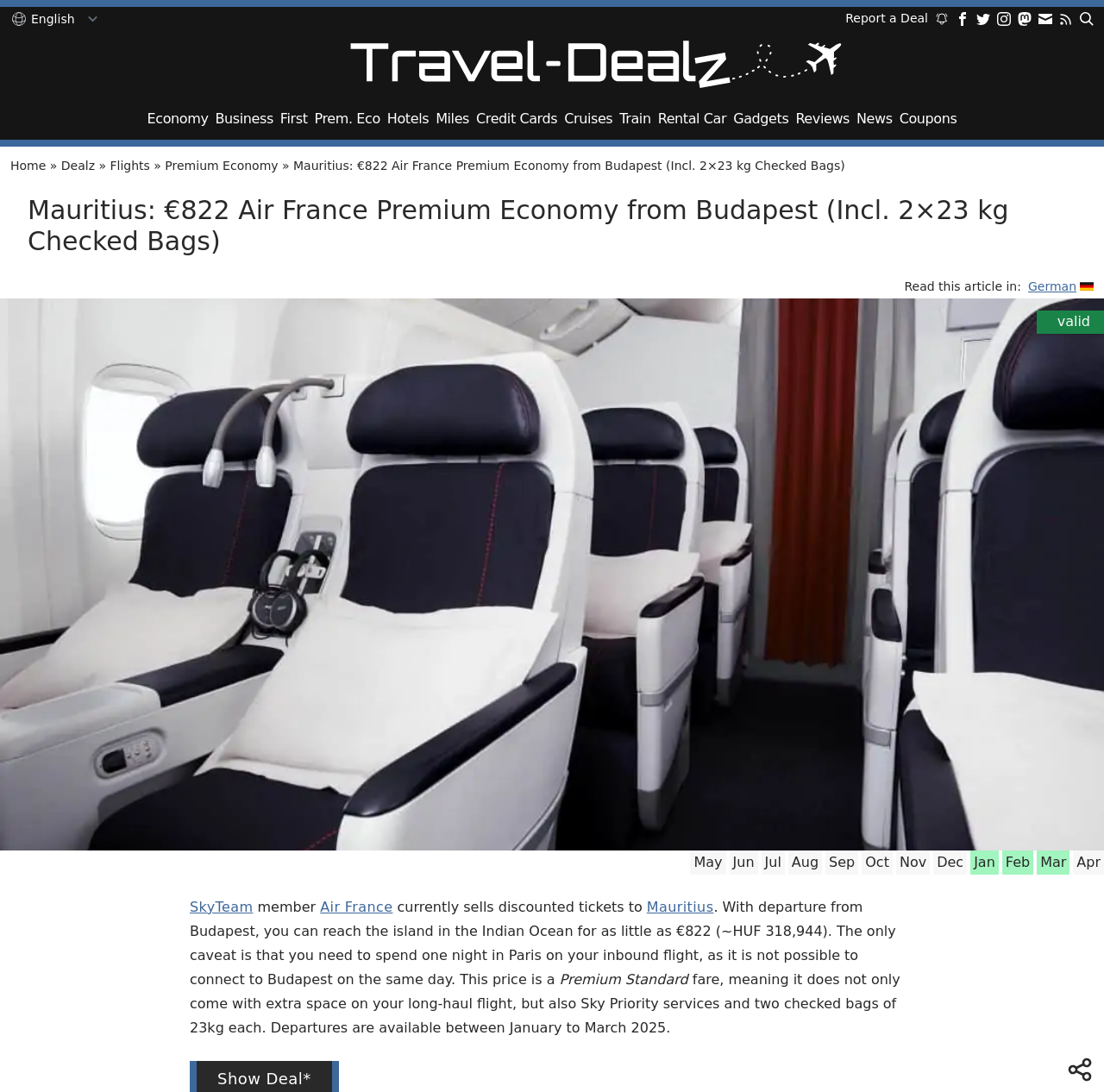Pinpoint the bounding box coordinates of the area that must be clicked to complete this instruction: "Search for answers".

None